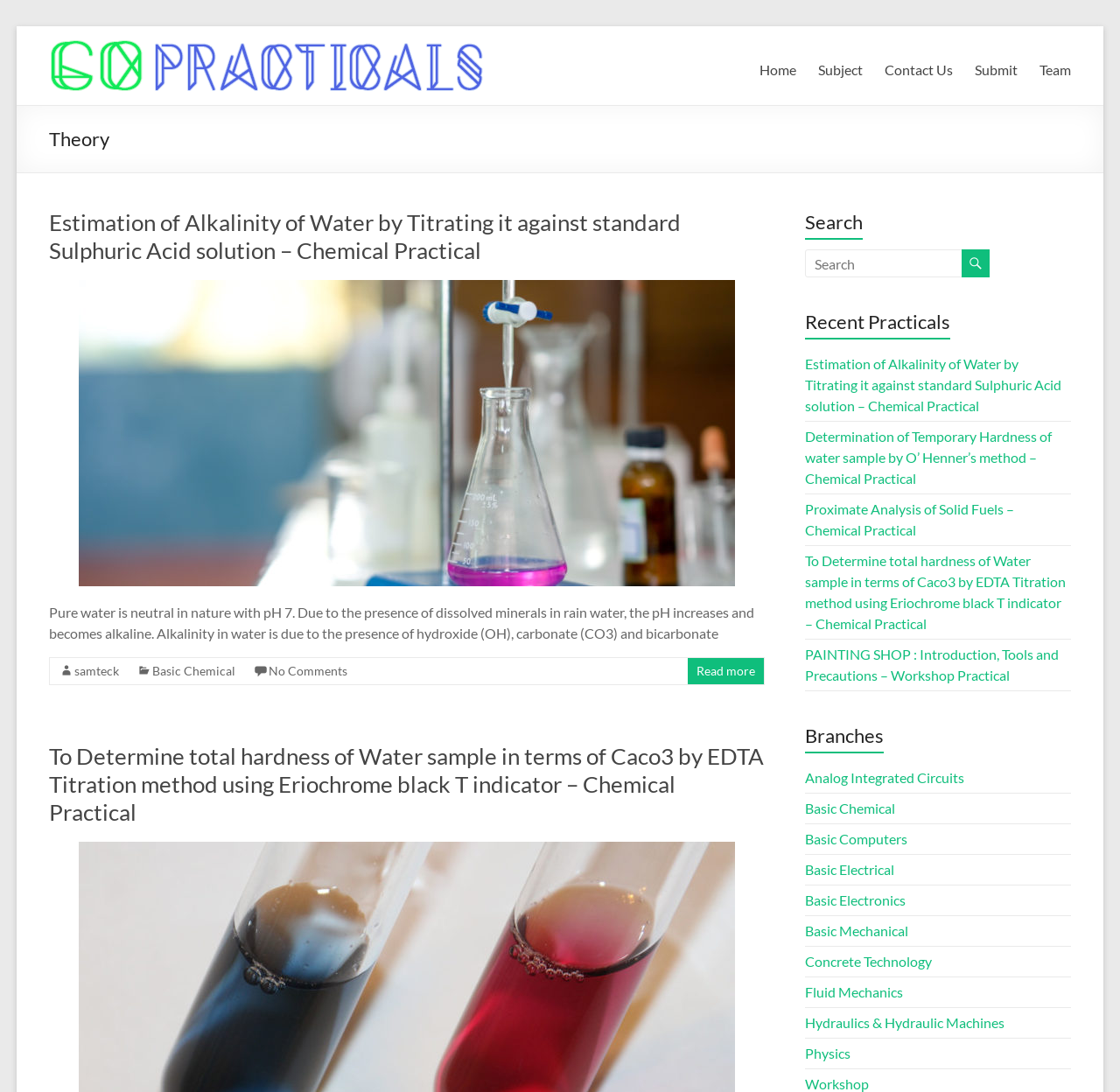Determine the bounding box coordinates of the element that should be clicked to execute the following command: "Read more about 'Estimation of Alkalinity of Water by Titrating it against standard Sulphuric Acid solution – Chemical Practical'".

[0.044, 0.191, 0.608, 0.242]